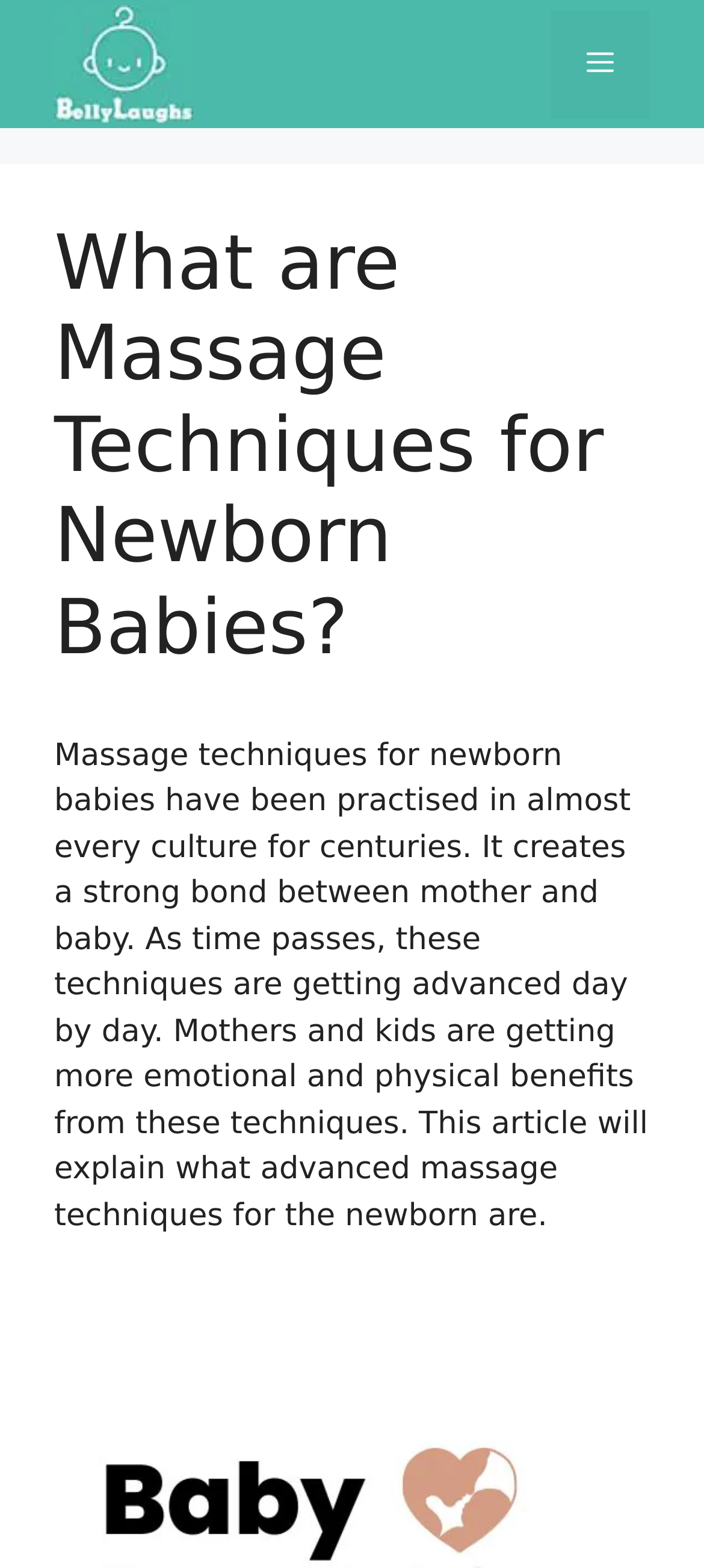Answer the question using only one word or a concise phrase: How many images are on the banner at the top of the page?

1